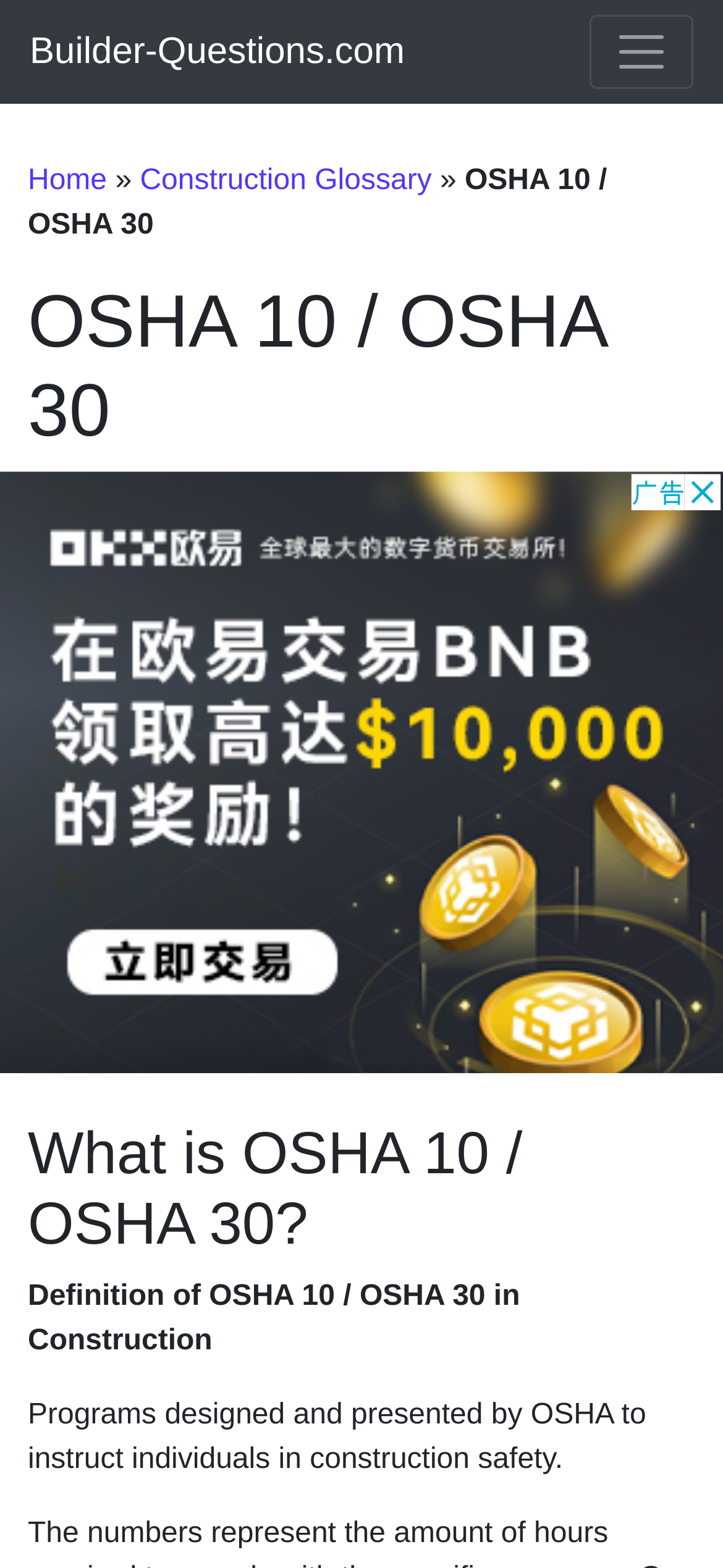Refer to the image and offer a detailed explanation in response to the question: Is the webpage focused on a specific industry?

The webpage is focused on the construction industry, as evident from the mention of 'construction safety' and 'construction glossary' on the webpage.